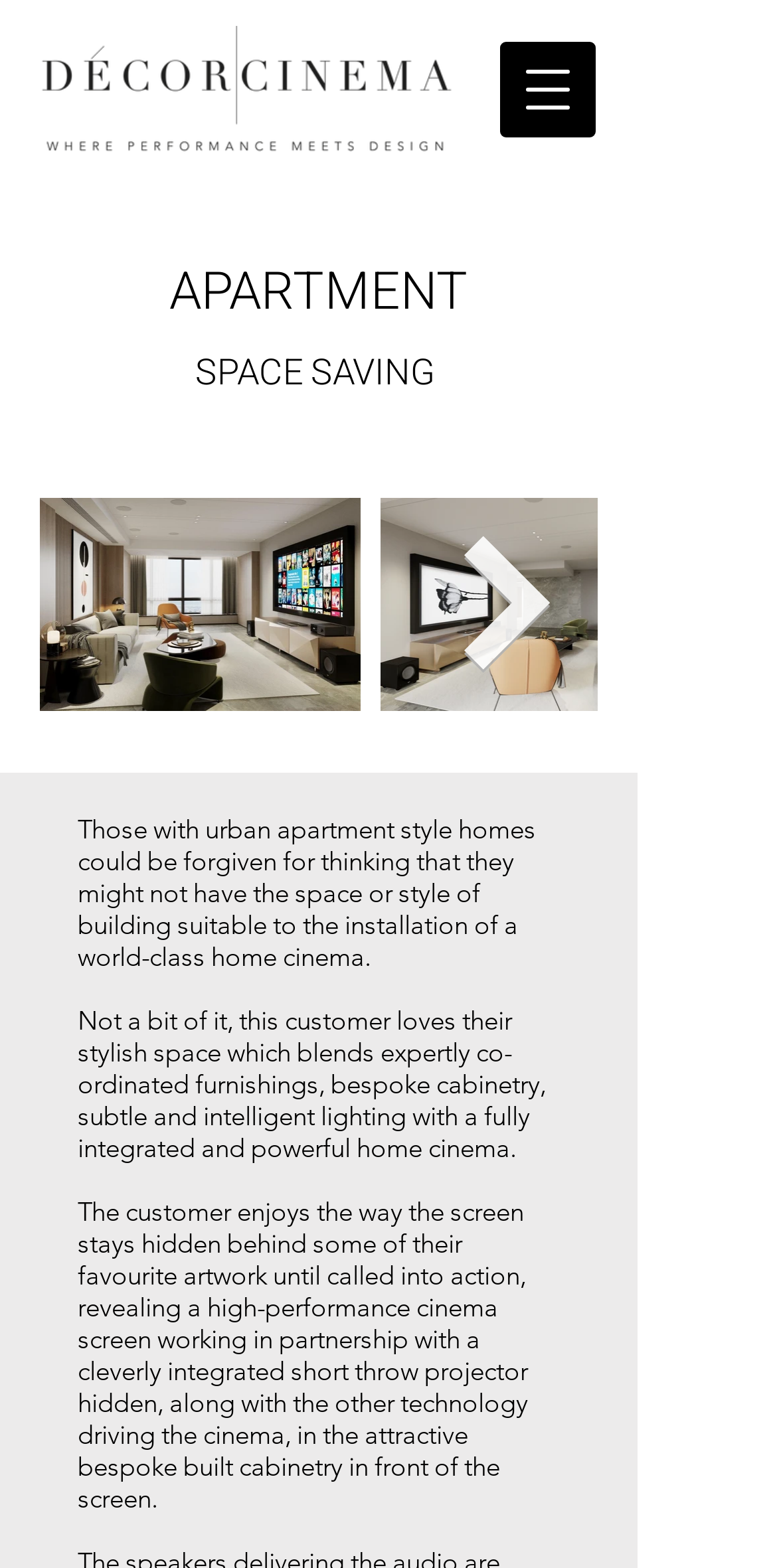Using the provided element description: "aria-label="Open navigation menu"", identify the bounding box coordinates. The coordinates should be four floats between 0 and 1 in the order [left, top, right, bottom].

[0.641, 0.025, 0.769, 0.089]